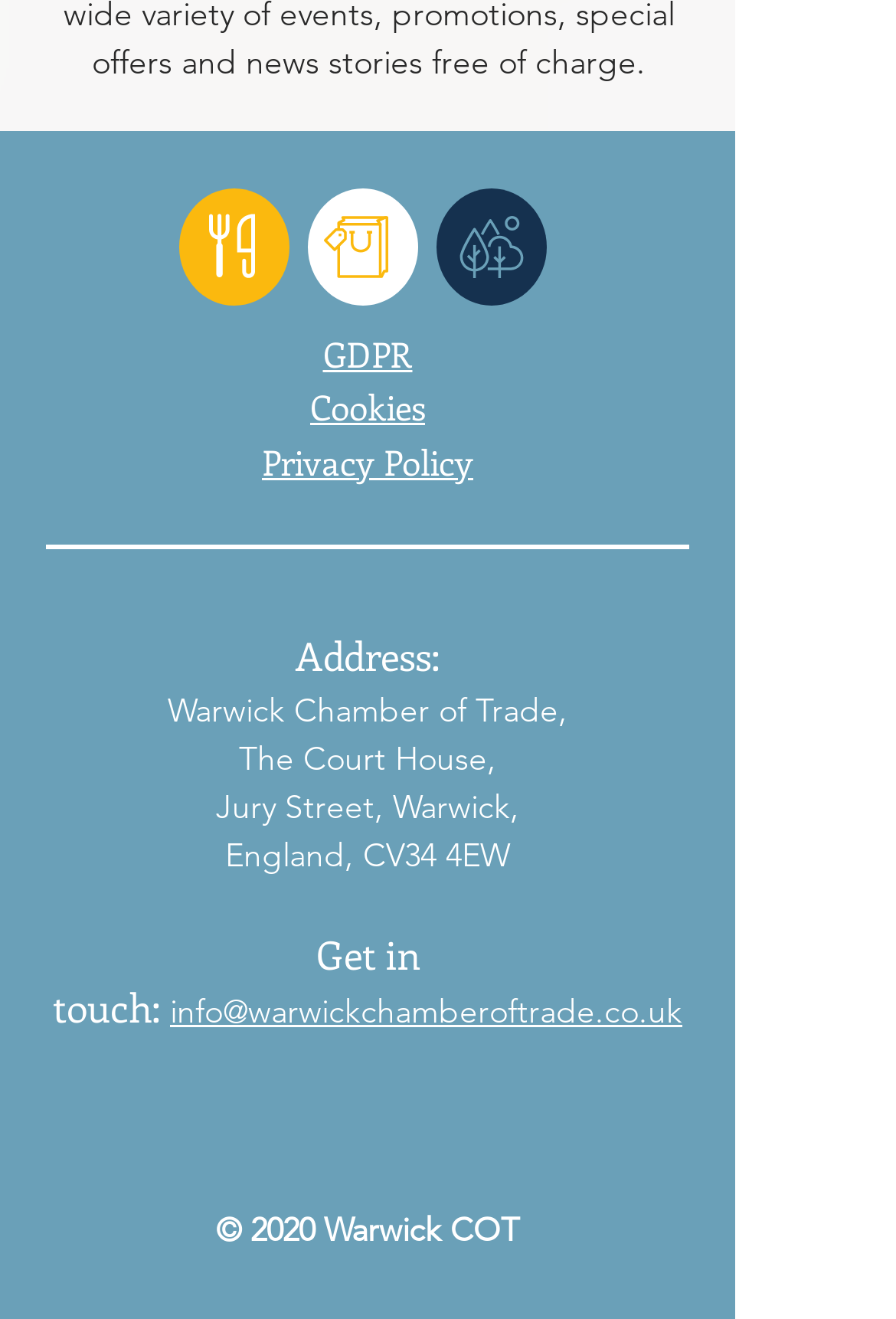Give a one-word or one-phrase response to the question: 
What is the email address to get in touch?

info@warwickchamberoftrade.co.uk